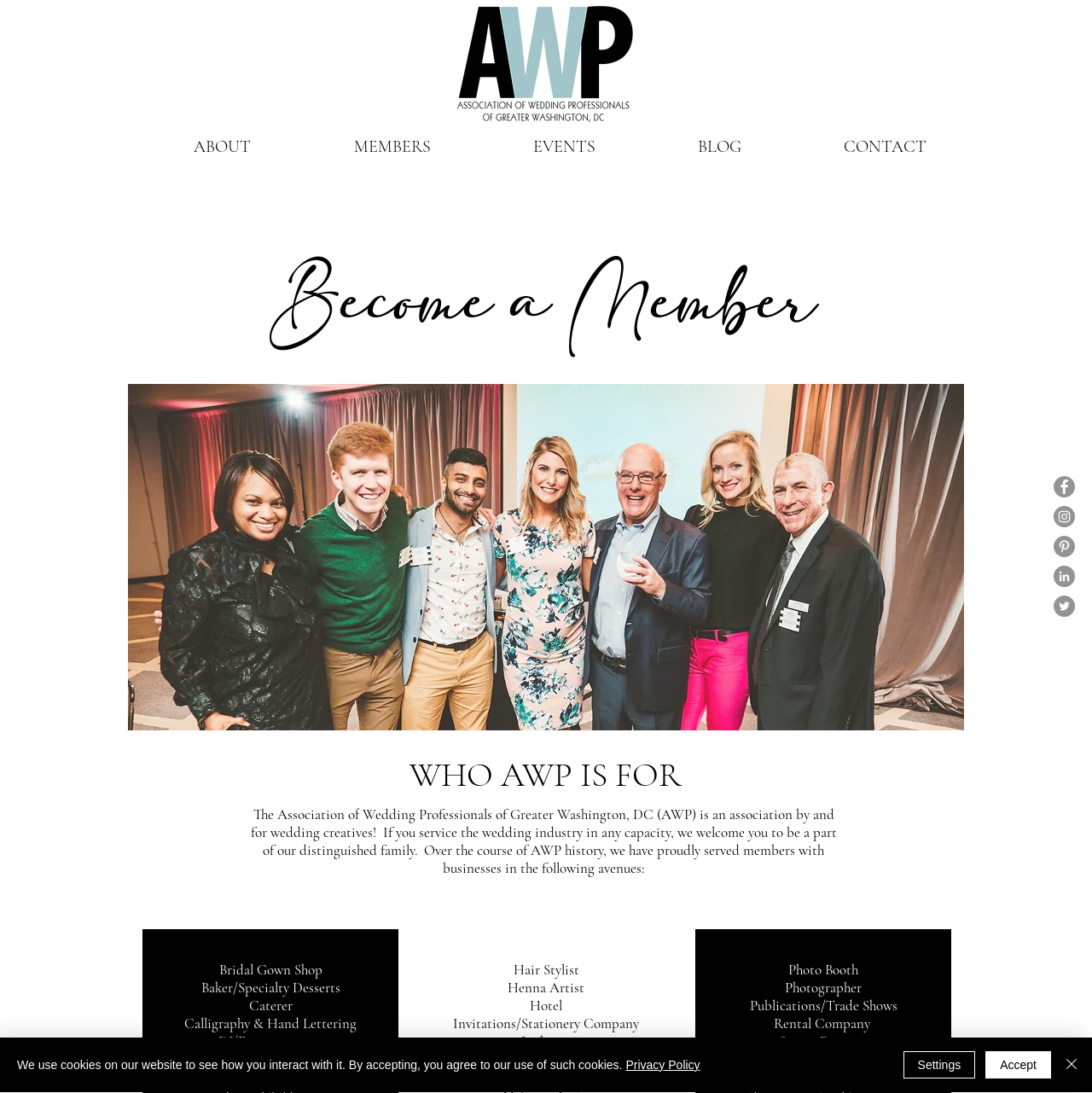Please identify the bounding box coordinates of the clickable area that will allow you to execute the instruction: "Click on WhatsApp link".

None